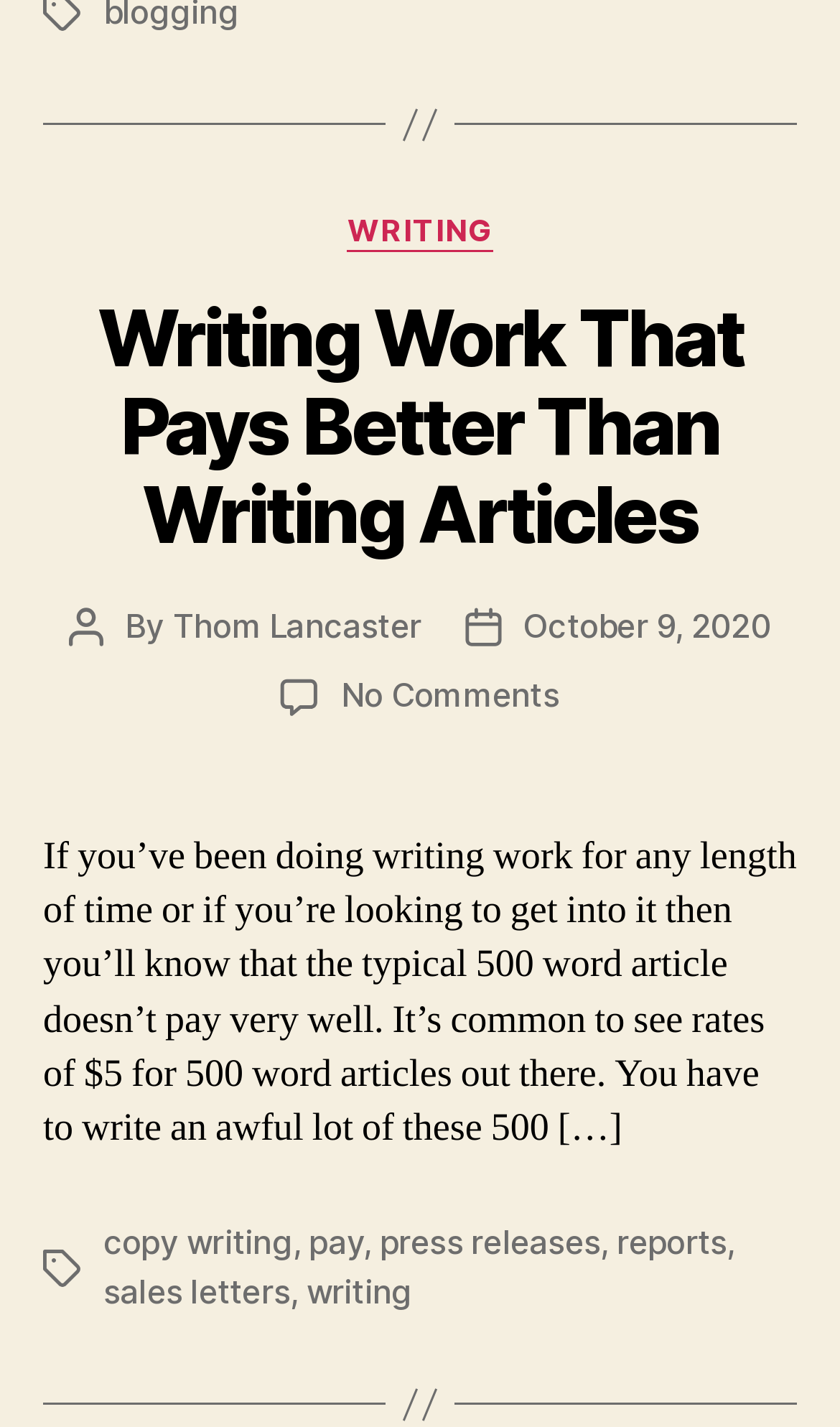What is the title of the article?
Provide a detailed and extensive answer to the question.

The title of the article can be found in the header section of the webpage, which is 'Writing Work That Pays Better Than Writing Articles'. This title is also a link, indicating that it can be clicked to access the full article.